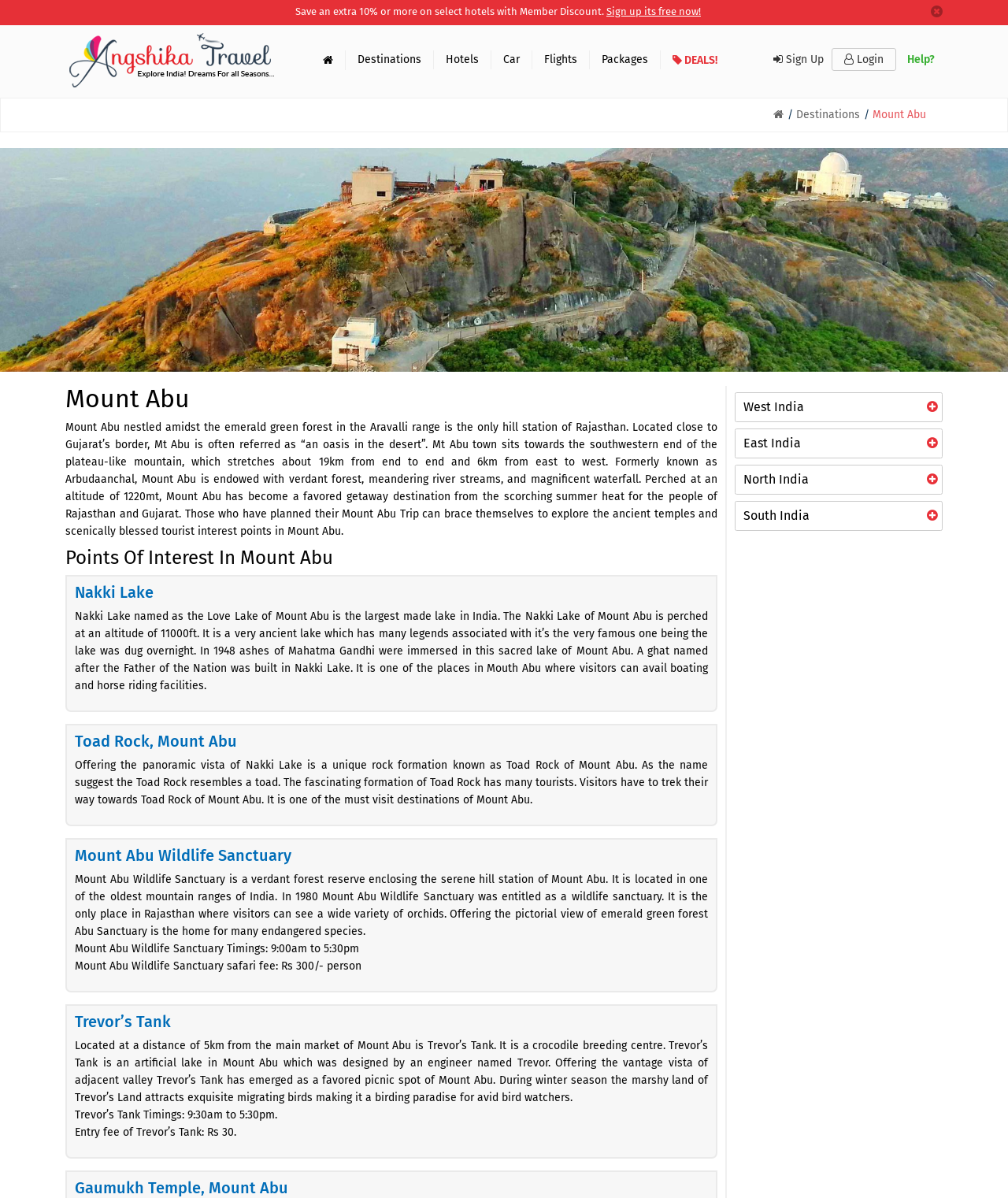Provide an in-depth caption for the elements present on the webpage.

The webpage is a travel guide for Mount Abu, a hill station in Rajasthan, India. At the top, there is a layout table with a promotional message "Save an extra 10% or more on select hotels with Member Discount" and a call-to-action link "Sign up its free now!" to the right. Below this, there is a navigation menu with links to various sections, including "Destinations", "Hotels", "Car", "Flights", "Packages", and "DEALS!".

To the left of the navigation menu, there is an image of "Angshika Travels". Below the navigation menu, there is a heading "Mount Abu" followed by a descriptive text about the hill station, its location, and its attractions. The text is divided into sections, each with a heading, such as "Points Of Interest In Mount Abu", "Nakki Lake", "Toad Rock, Mount Abu", "Mount Abu Wildlife Sanctuary", "Trevor’s Tank", and "Gaumukh Temple, Mount Abu".

Each section provides detailed information about the respective attraction, including its location, features, and timings. For example, the section on Nakki Lake mentions that it is the largest man-made lake in India, located at an altitude of 11,000 ft, and offers boating and horse riding facilities. The section on Mount Abu Wildlife Sanctuary provides information about its timings, safari fee, and the variety of orchids and endangered species that can be found there.

At the bottom of the page, there are links to other regions of India, including West India, East India, North India, and South India, suggesting that the website provides travel guides for various parts of the country.